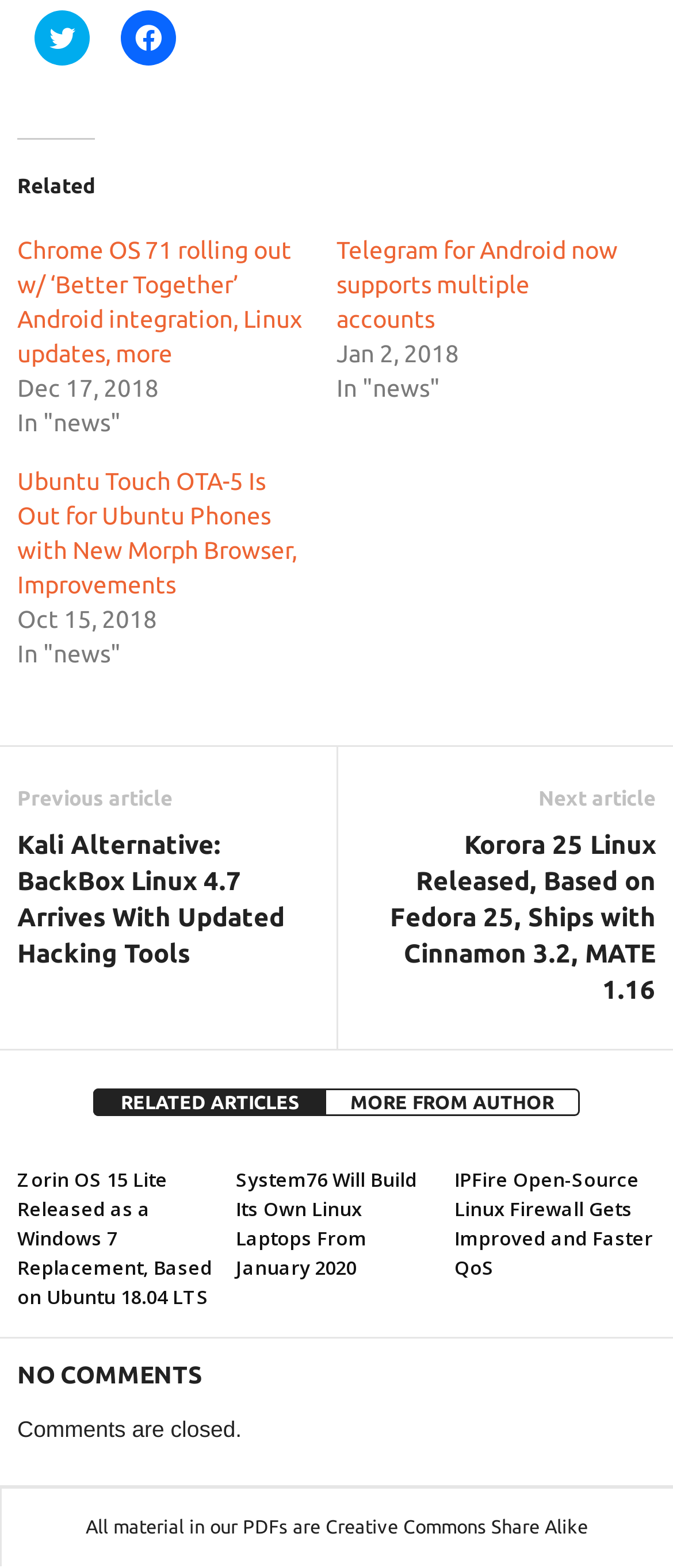Show the bounding box coordinates of the region that should be clicked to follow the instruction: "Read 'Chrome OS 71 rolling out w/ ‘Better Together’ Android integration, Linux updates, more'."

[0.026, 0.151, 0.449, 0.235]